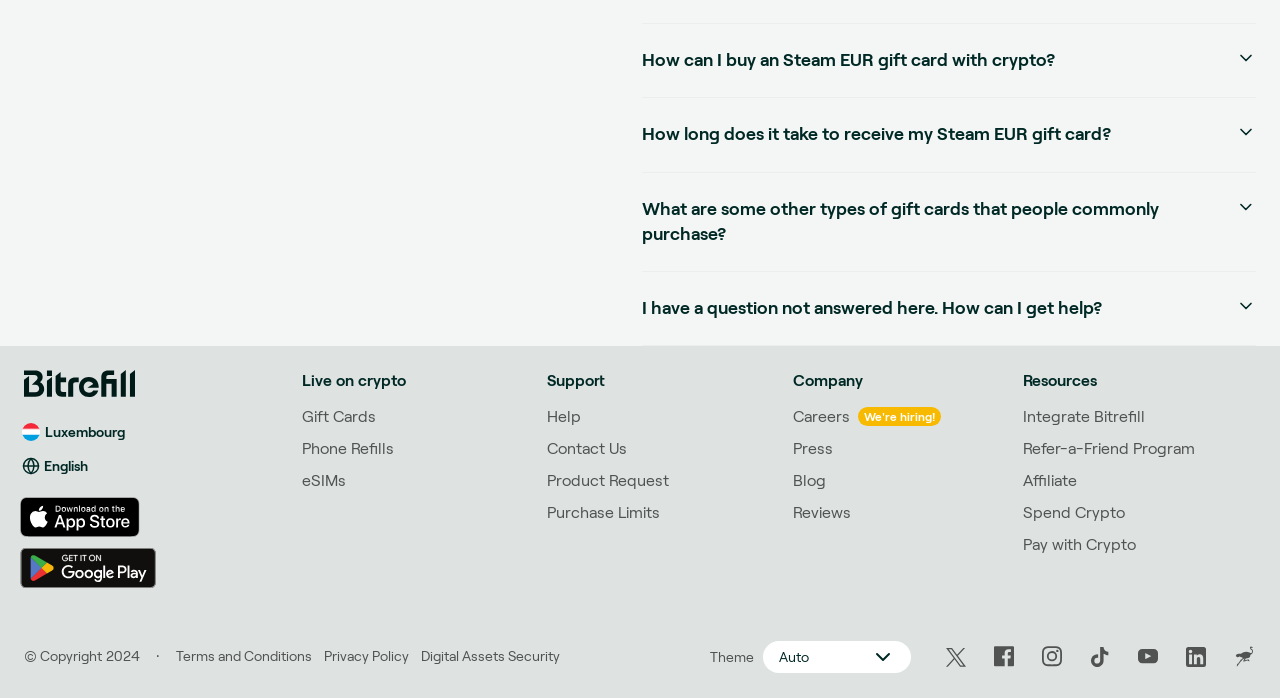Determine the bounding box coordinates of the section I need to click to execute the following instruction: "Change the theme". Provide the coordinates as four float numbers between 0 and 1, i.e., [left, top, right, bottom].

[0.596, 0.919, 0.712, 0.964]